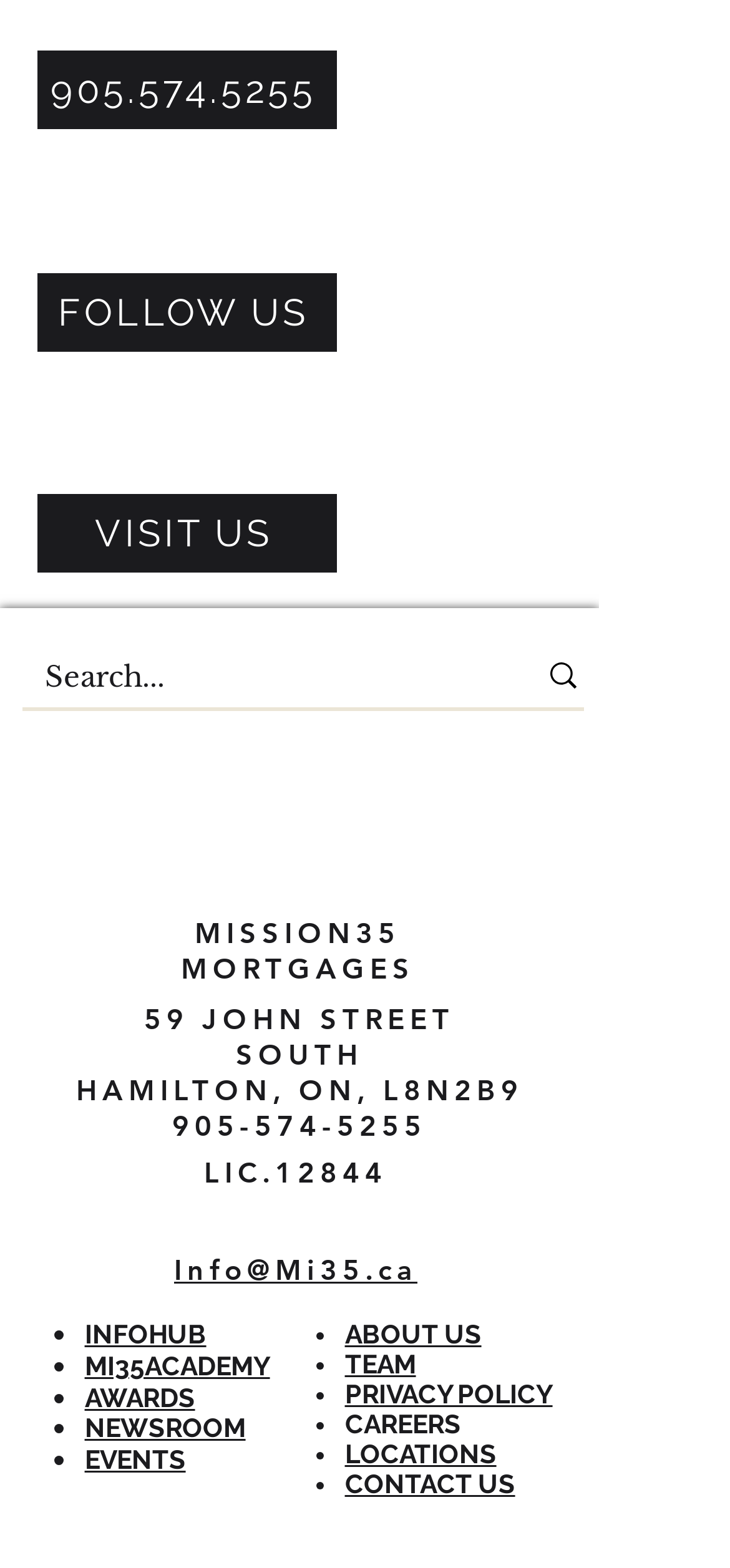What is the phone number to contact?
Please provide a comprehensive answer based on the details in the screenshot.

The phone number can be found in the top section of the webpage, where it is listed as '905.574.5255' and also repeated in the address section as '59 JOHN STREET SOUTH HAMILTON, ON, L8N2B9 905-574-5255'.